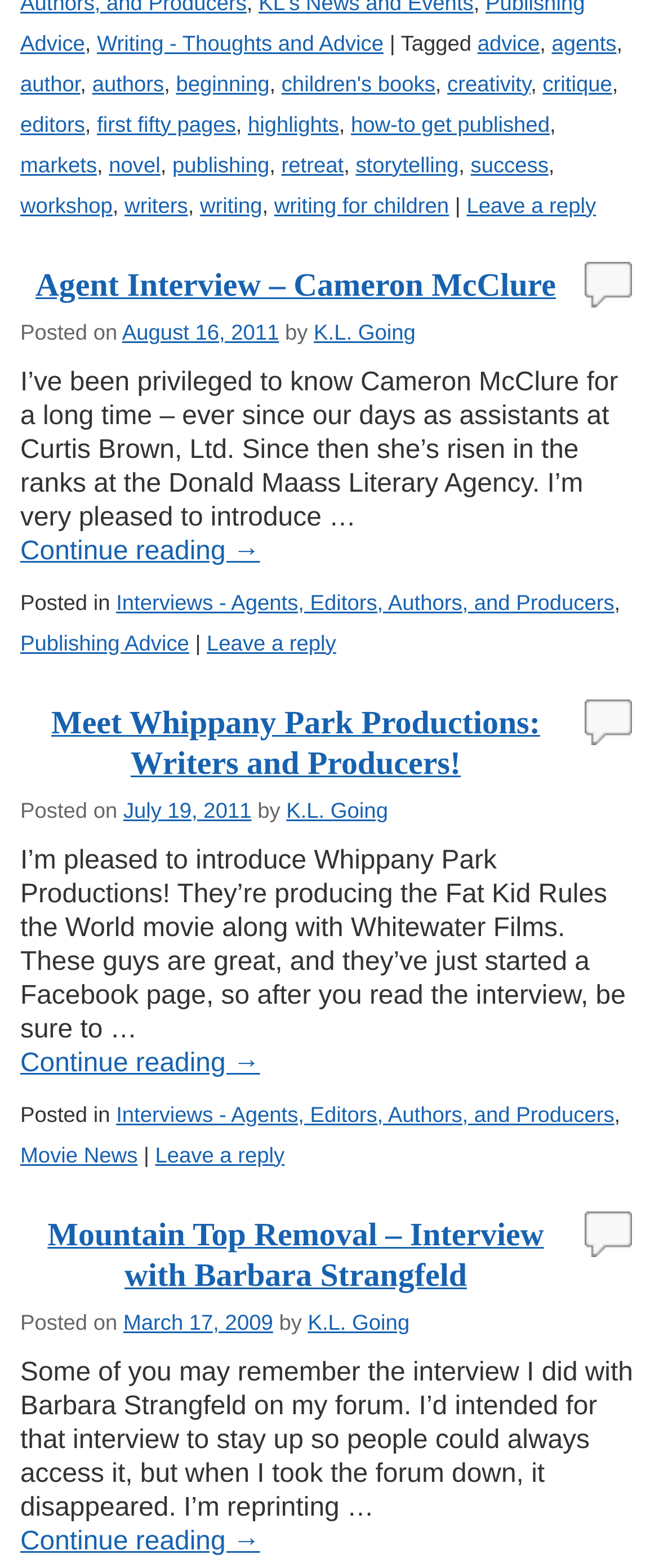Please identify the bounding box coordinates of the region to click in order to complete the given instruction: "Read the article about Whippany Park Productions". The coordinates should be four float numbers between 0 and 1, i.e., [left, top, right, bottom].

[0.078, 0.45, 0.82, 0.499]